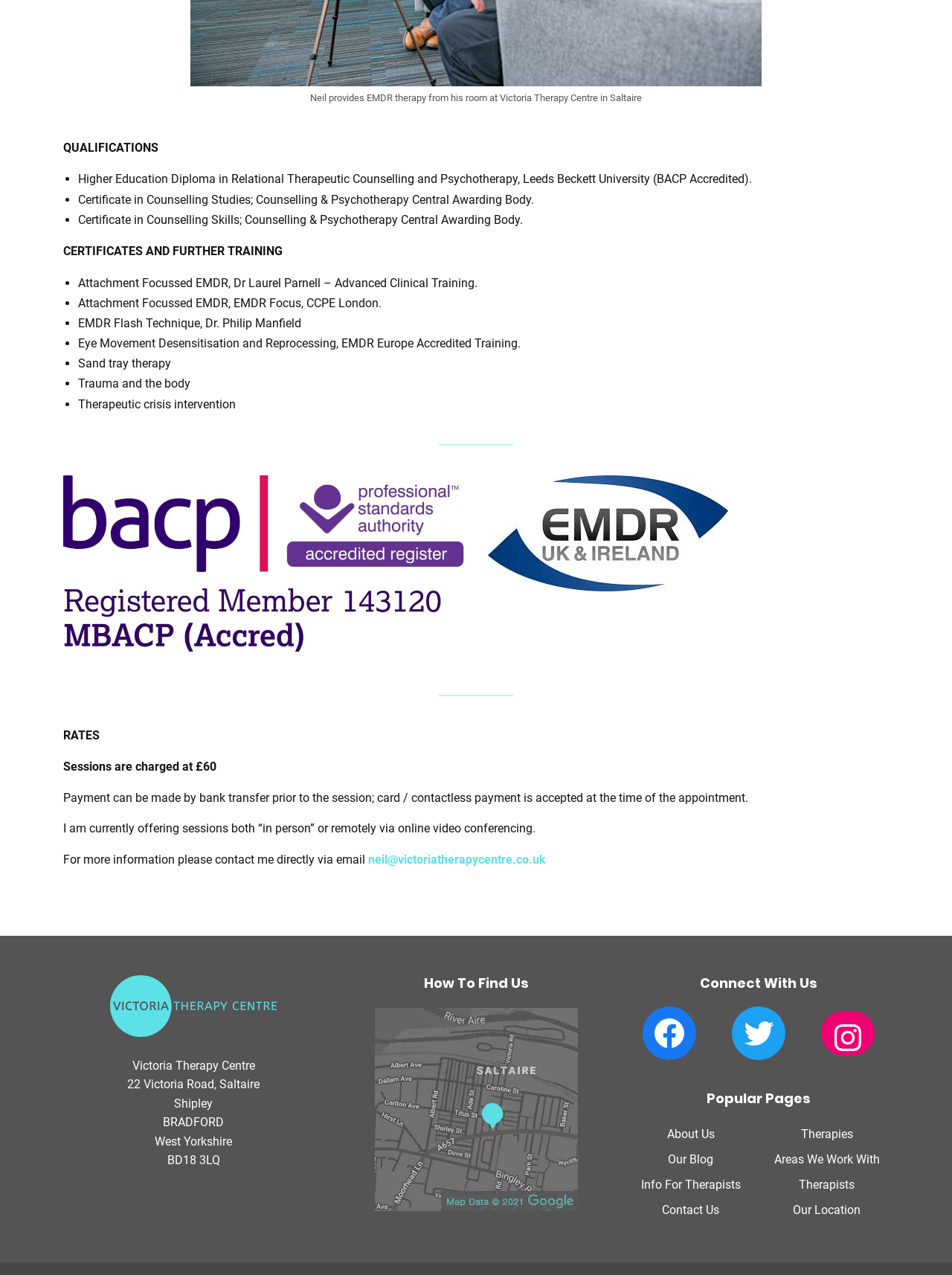Please provide a brief answer to the following inquiry using a single word or phrase:
What is the therapist's name?

Neil Dowsland